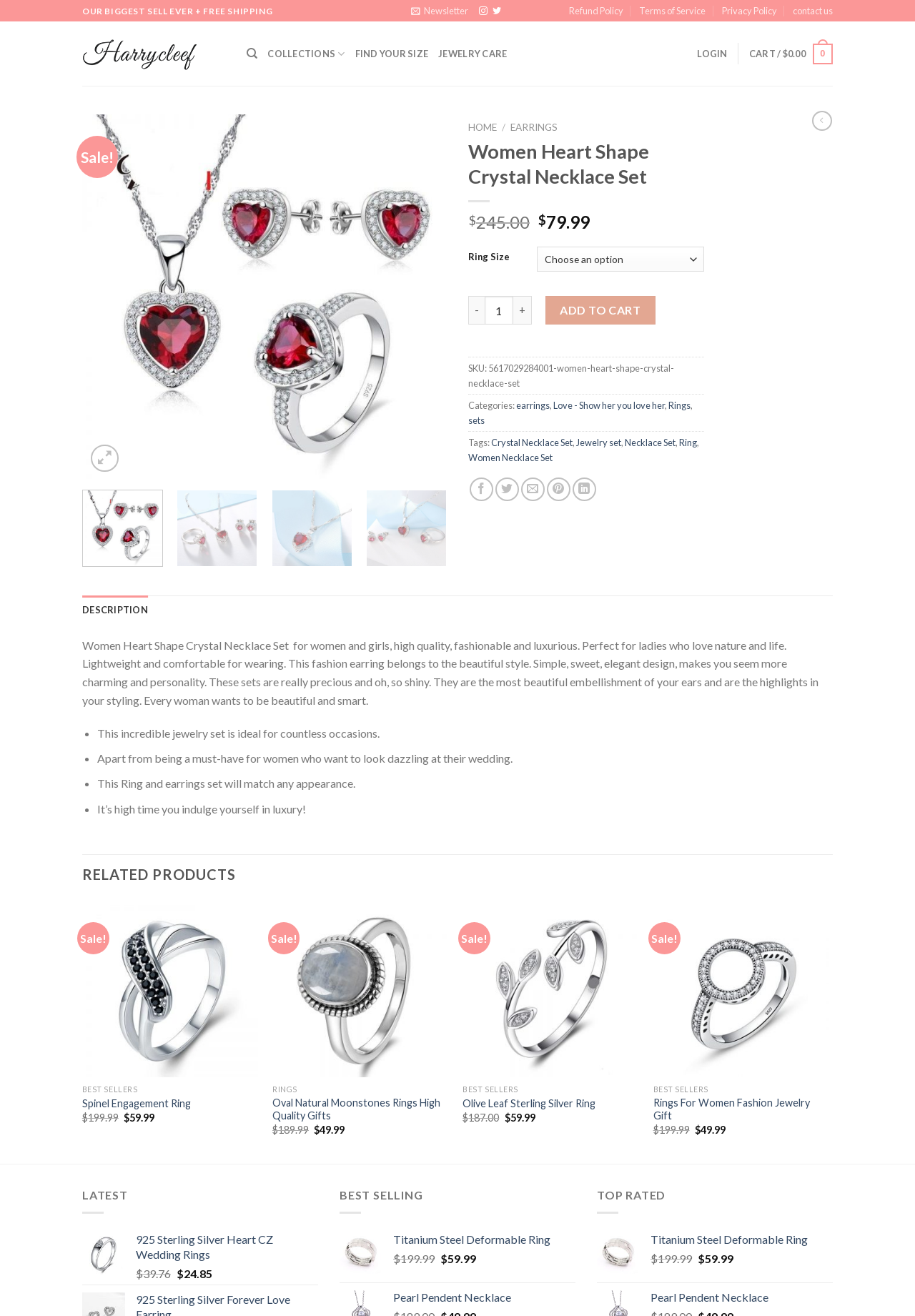Determine the bounding box coordinates for the UI element matching this description: "parent_node: Sale!".

[0.082, 0.372, 0.496, 0.431]